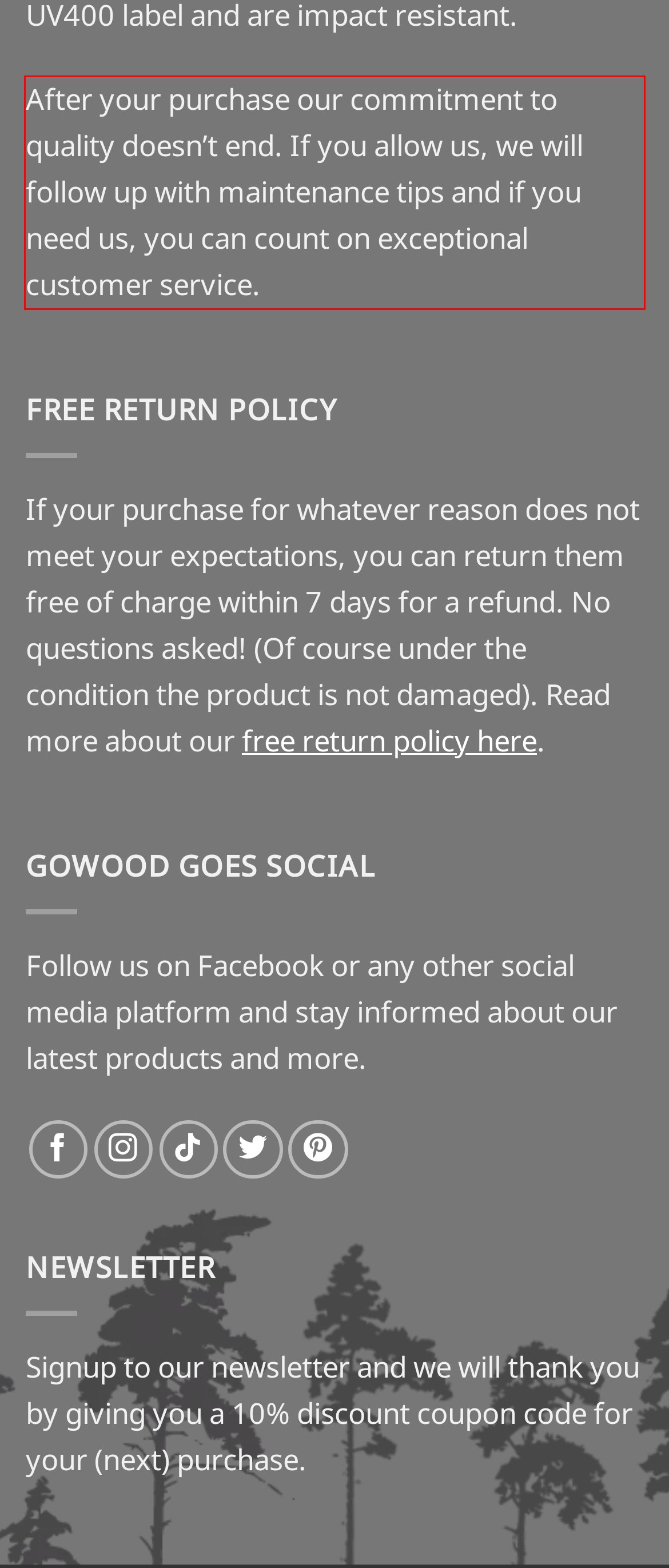Please examine the screenshot of the webpage and read the text present within the red rectangle bounding box.

After your purchase our commitment to quality doesn’t end. If you allow us, we will follow up with maintenance tips and if you need us, you can count on exceptional customer service.